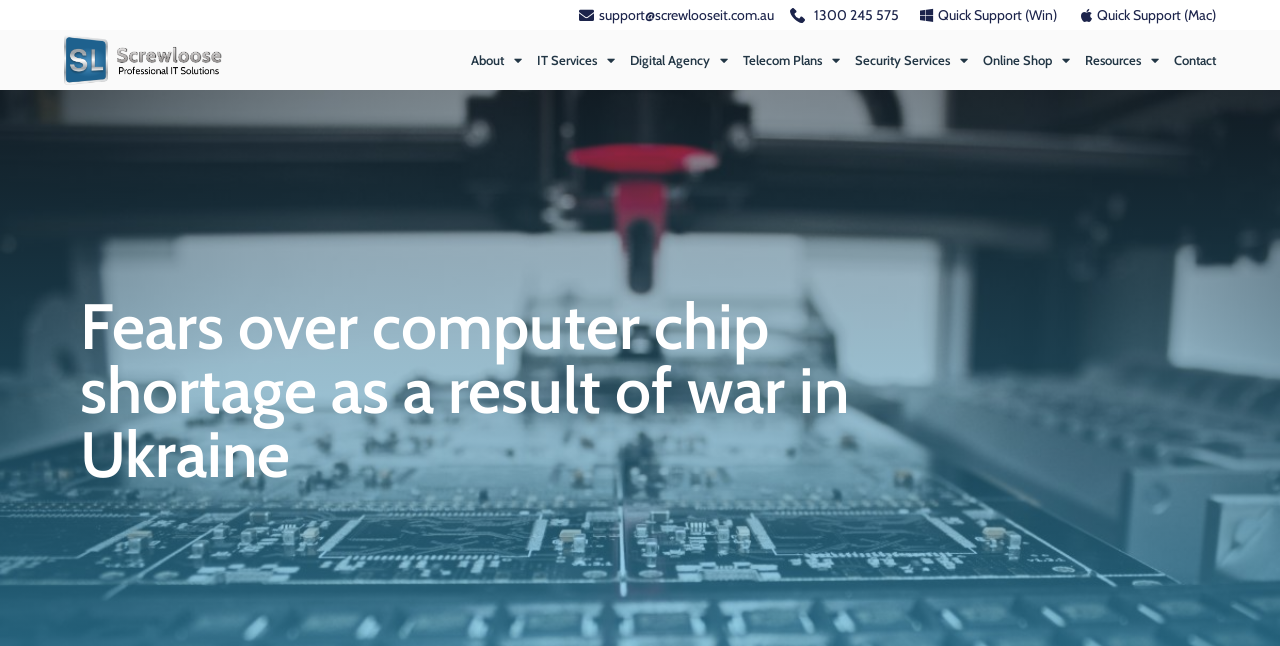Identify the bounding box coordinates of the area that should be clicked in order to complete the given instruction: "Email us". The bounding box coordinates should be four float numbers between 0 and 1, i.e., [left, top, right, bottom].

[0.449, 0.007, 0.604, 0.039]